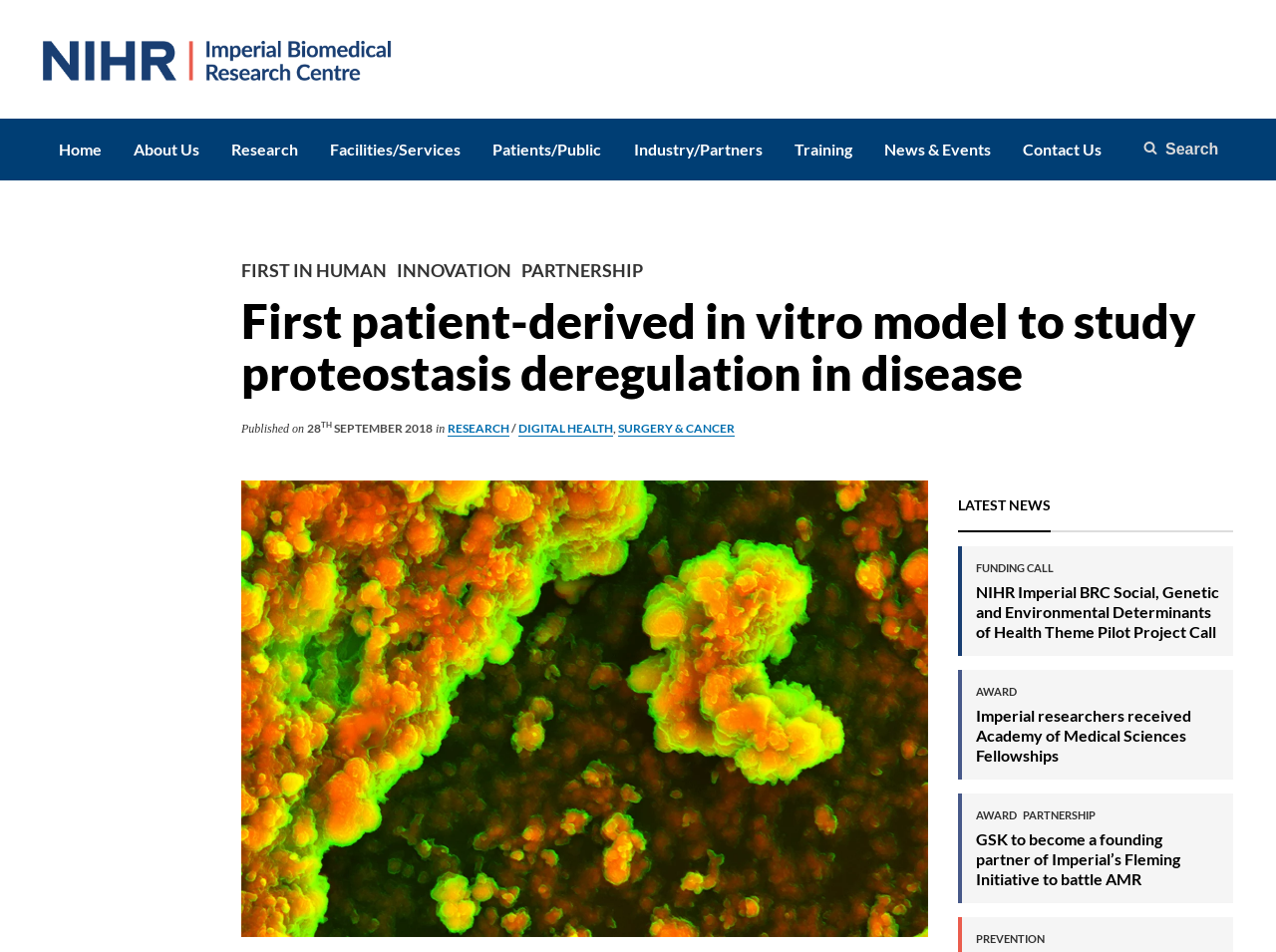Extract the primary header of the webpage and generate its text.

FIRST IN HUMANINNOVATIONPARTNERSHIP
First patient-derived in vitro model to study proteostasis deregulation in disease